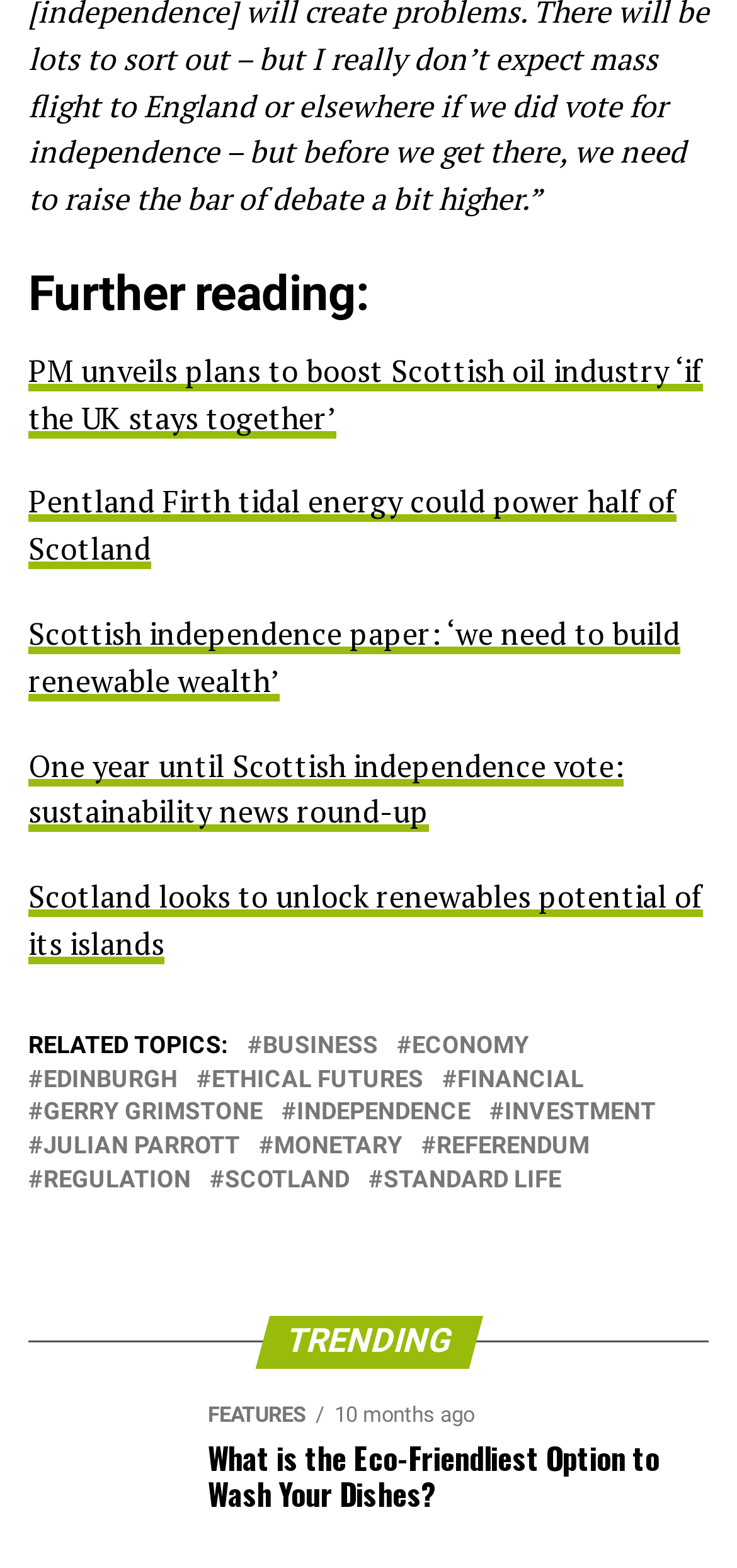Provide a short, one-word or phrase answer to the question below:
How many trending links are there?

1